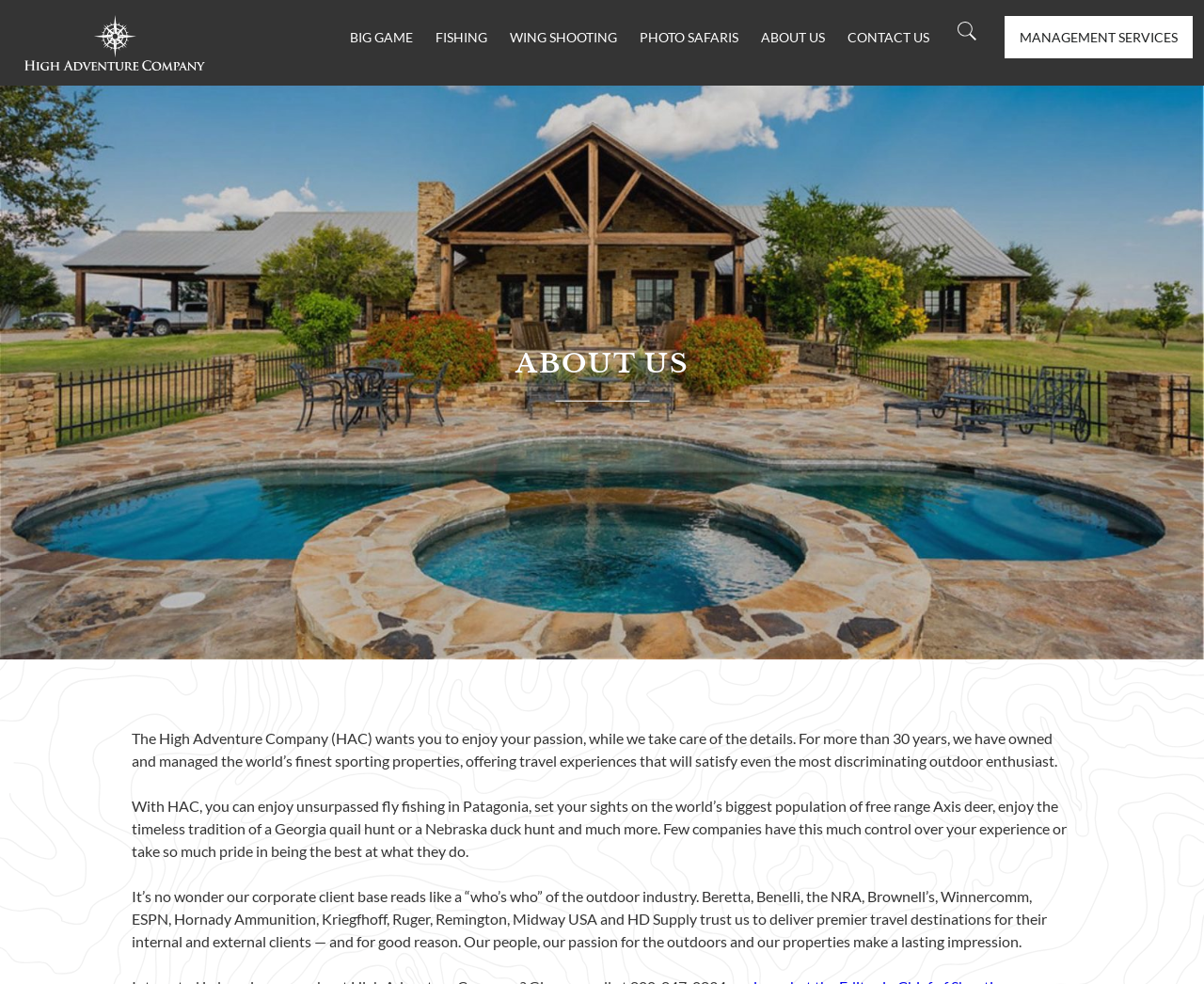What type of adventures does High Adventure Company offer?
Look at the image and answer the question using a single word or phrase.

BIG GAME, FISHING, WING SHOOTING, PHOTO SAFARIS